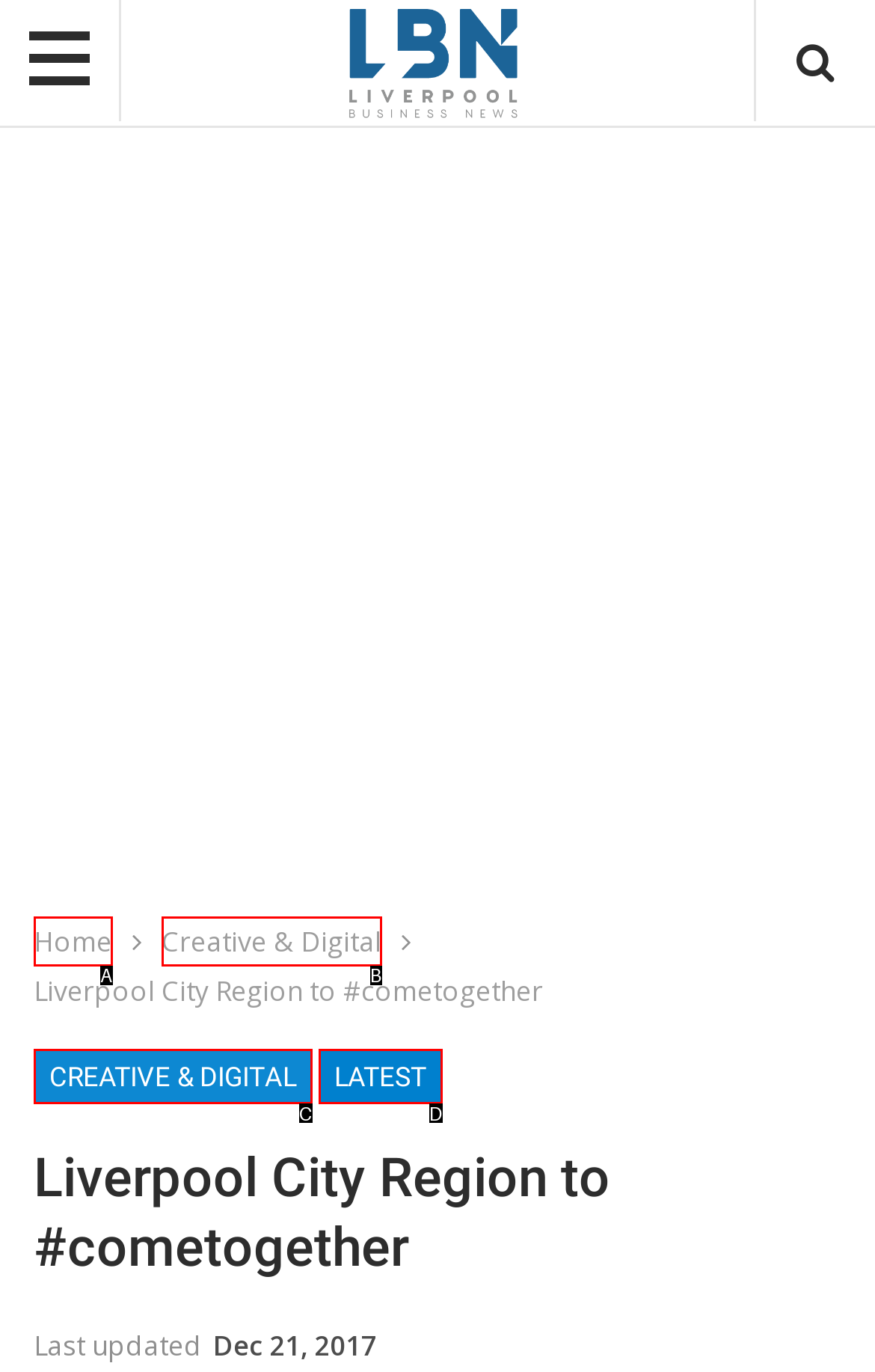Determine which HTML element fits the description: Latest. Answer with the letter corresponding to the correct choice.

D